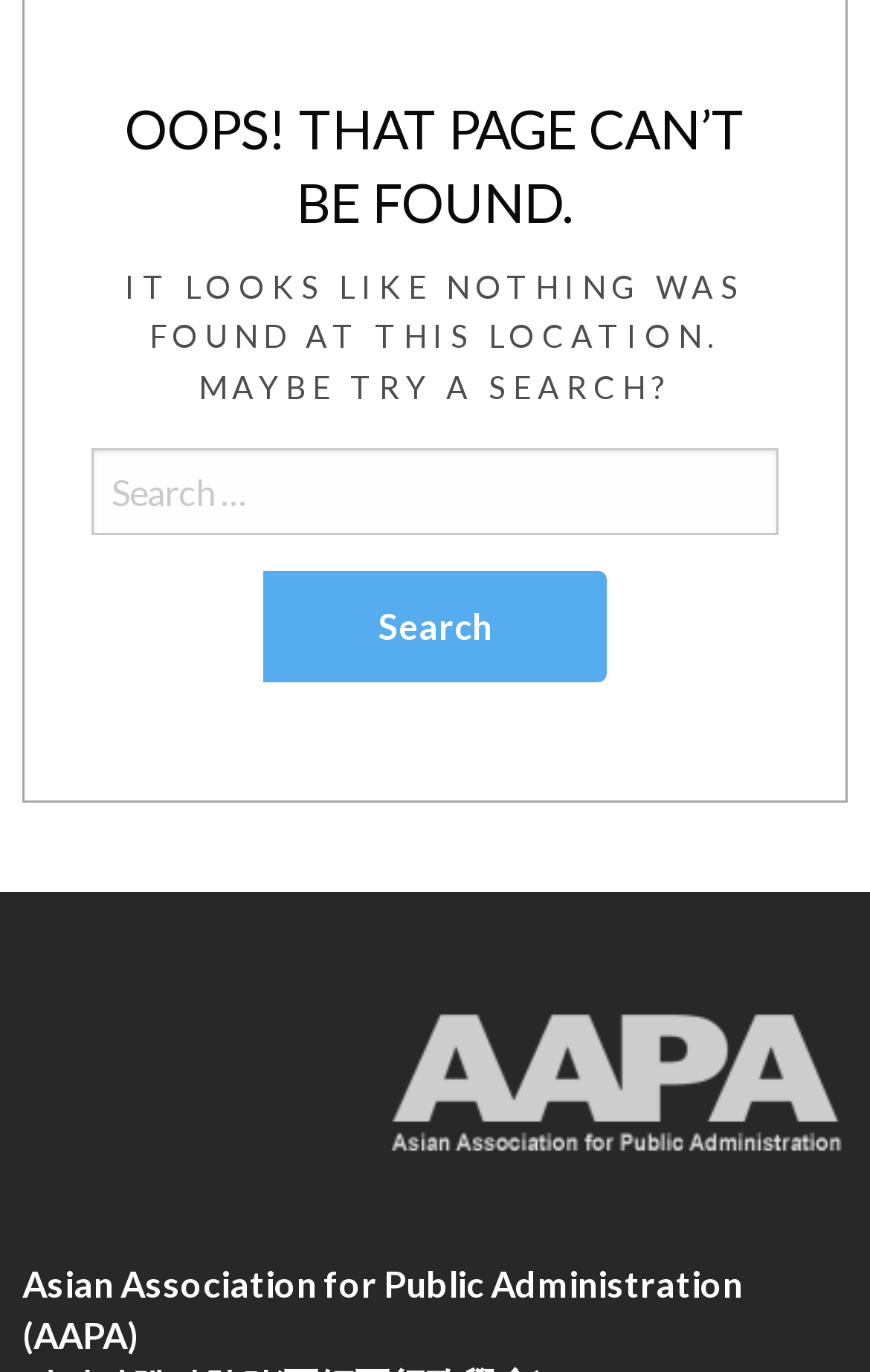Using the webpage screenshot, locate the HTML element that fits the following description and provide its bounding box: "parent_node: Search for: value="Search"".

[0.303, 0.416, 0.697, 0.498]